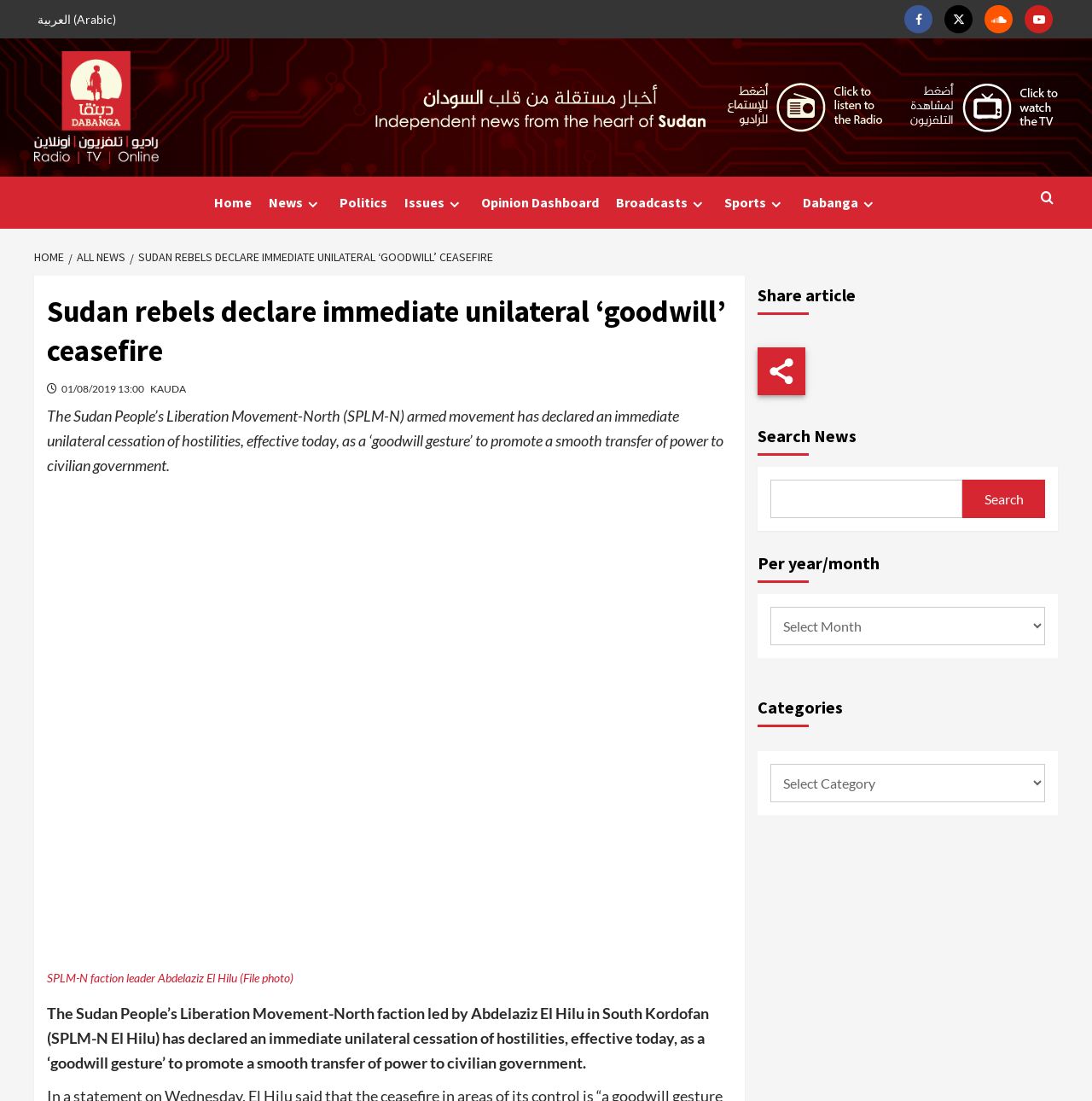Please identify the primary heading of the webpage and give its text content.

Sudan rebels declare immediate unilateral ‘goodwill’ ceasefire